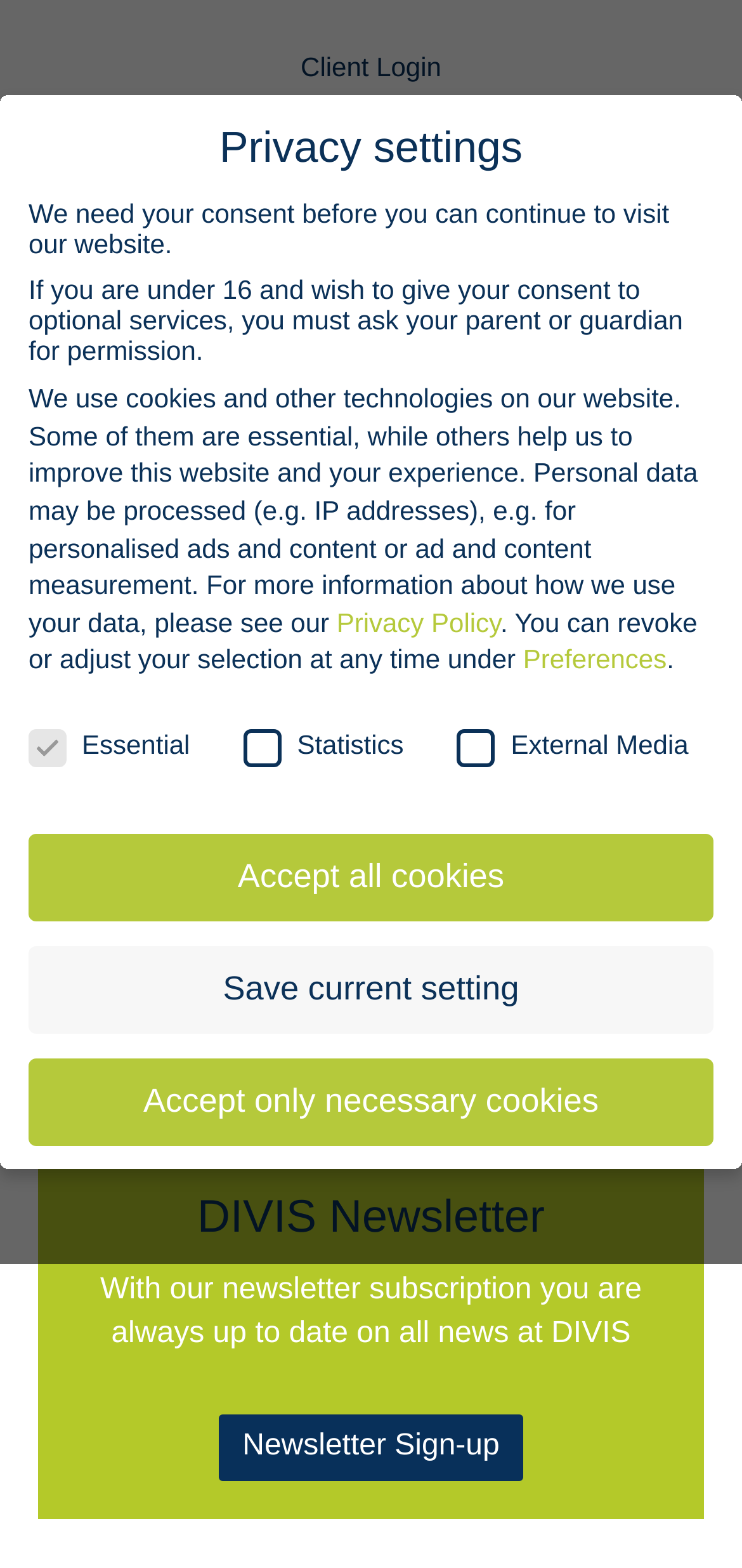Please reply to the following question with a single word or a short phrase:
What is the topic of the 'Tips & Info' section?

Product tips and information